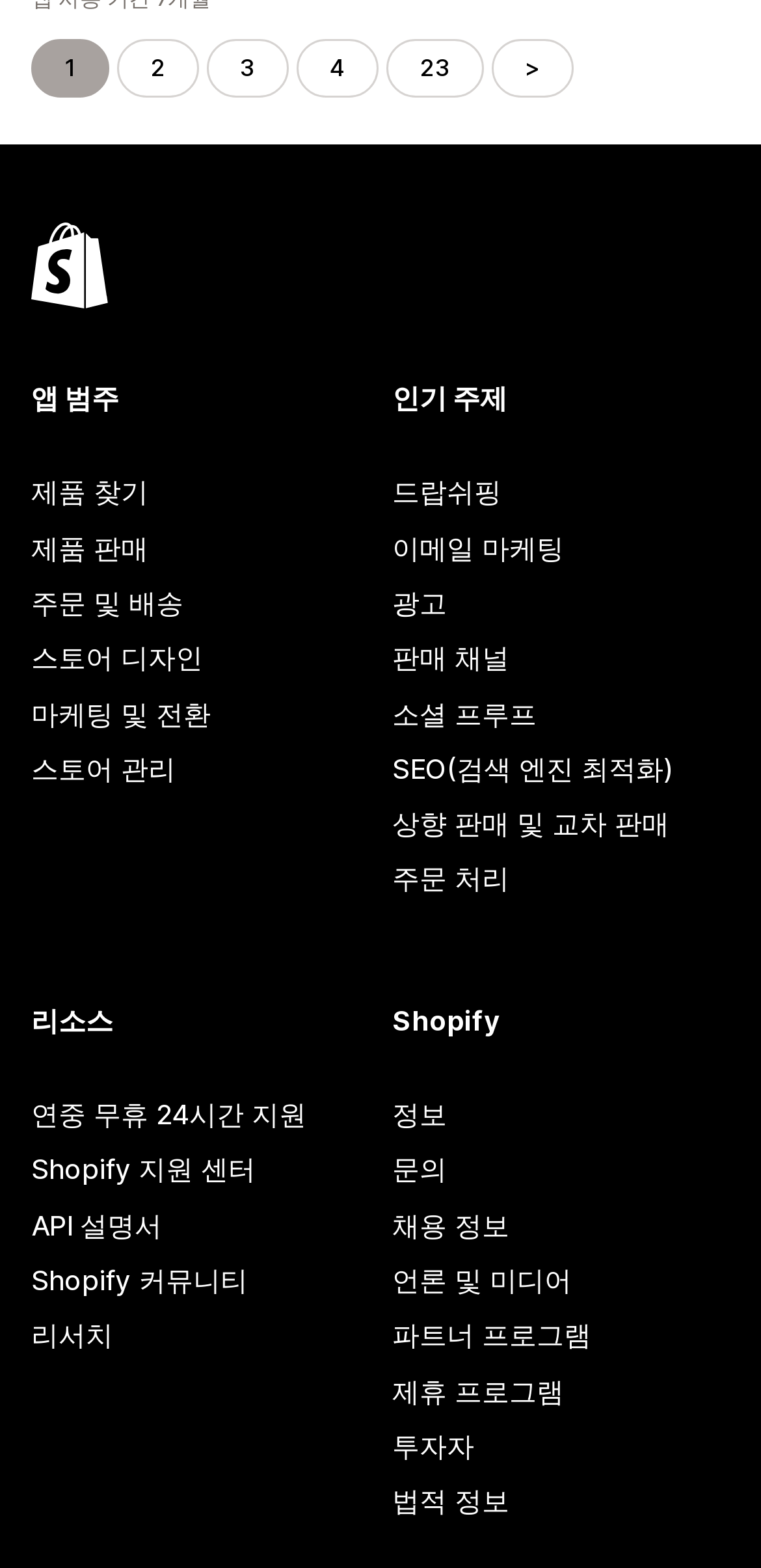Answer succinctly with a single word or phrase:
How many page links are there?

6